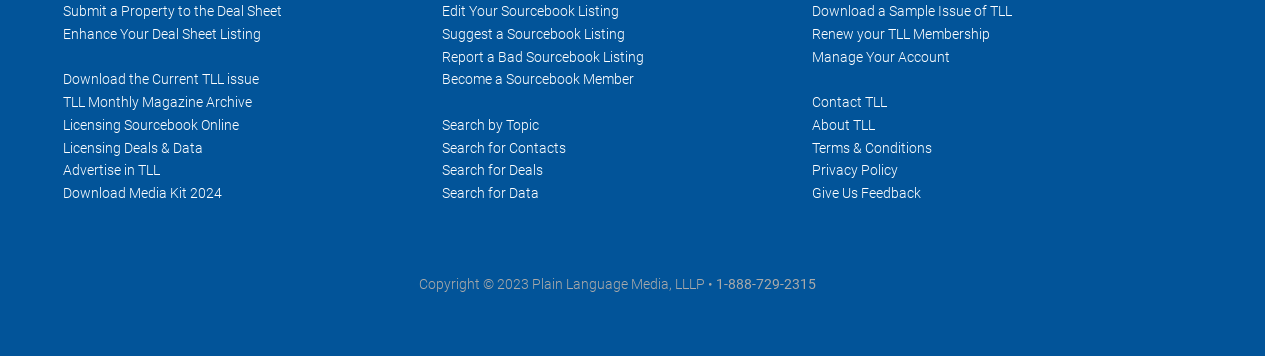Please reply to the following question with a single word or a short phrase:
How can users enhance their Deal Sheet listing?

By clicking the link